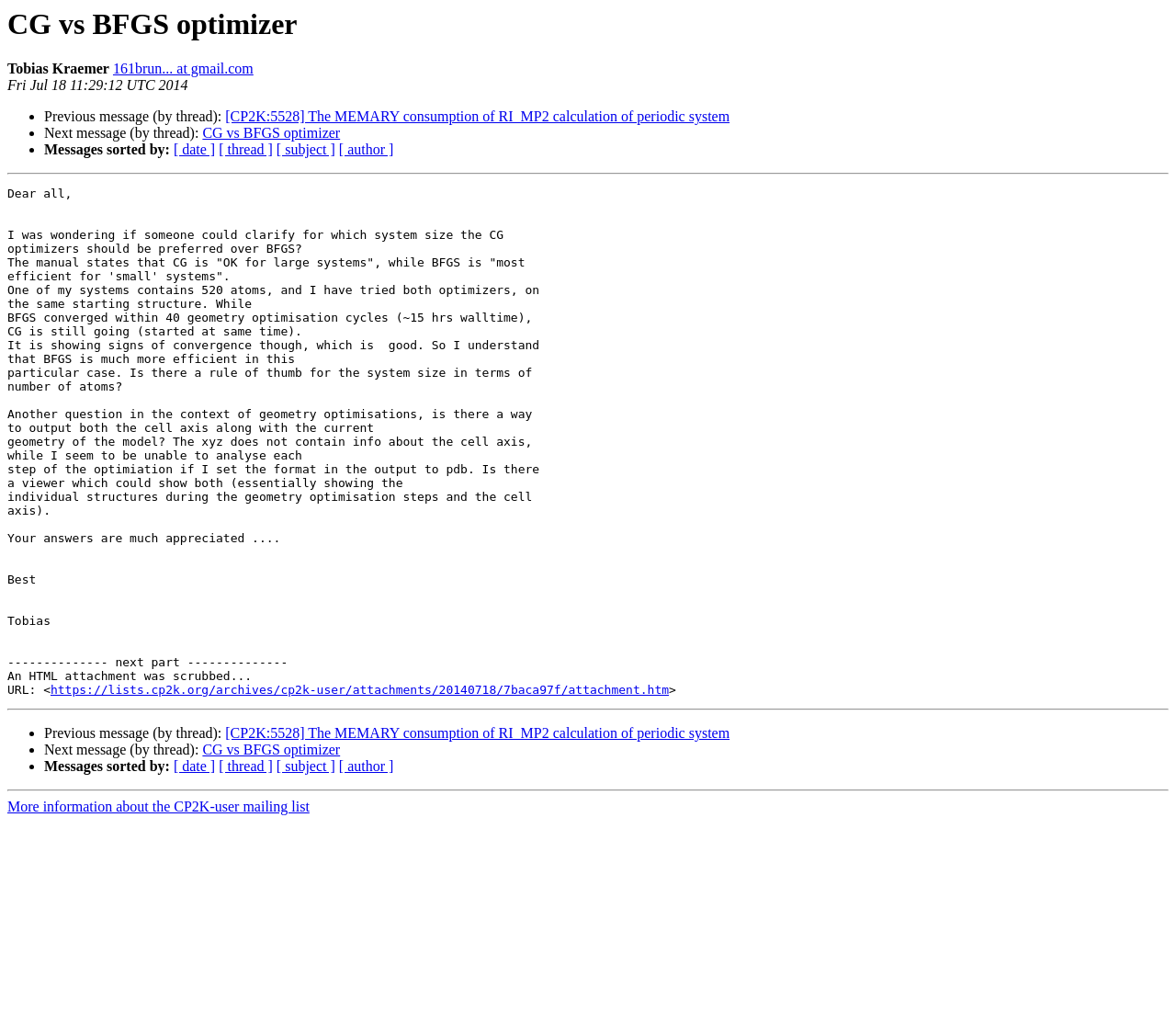Determine the bounding box coordinates of the section to be clicked to follow the instruction: "Sort messages by date". The coordinates should be given as four float numbers between 0 and 1, formatted as [left, top, right, bottom].

[0.148, 0.139, 0.183, 0.154]